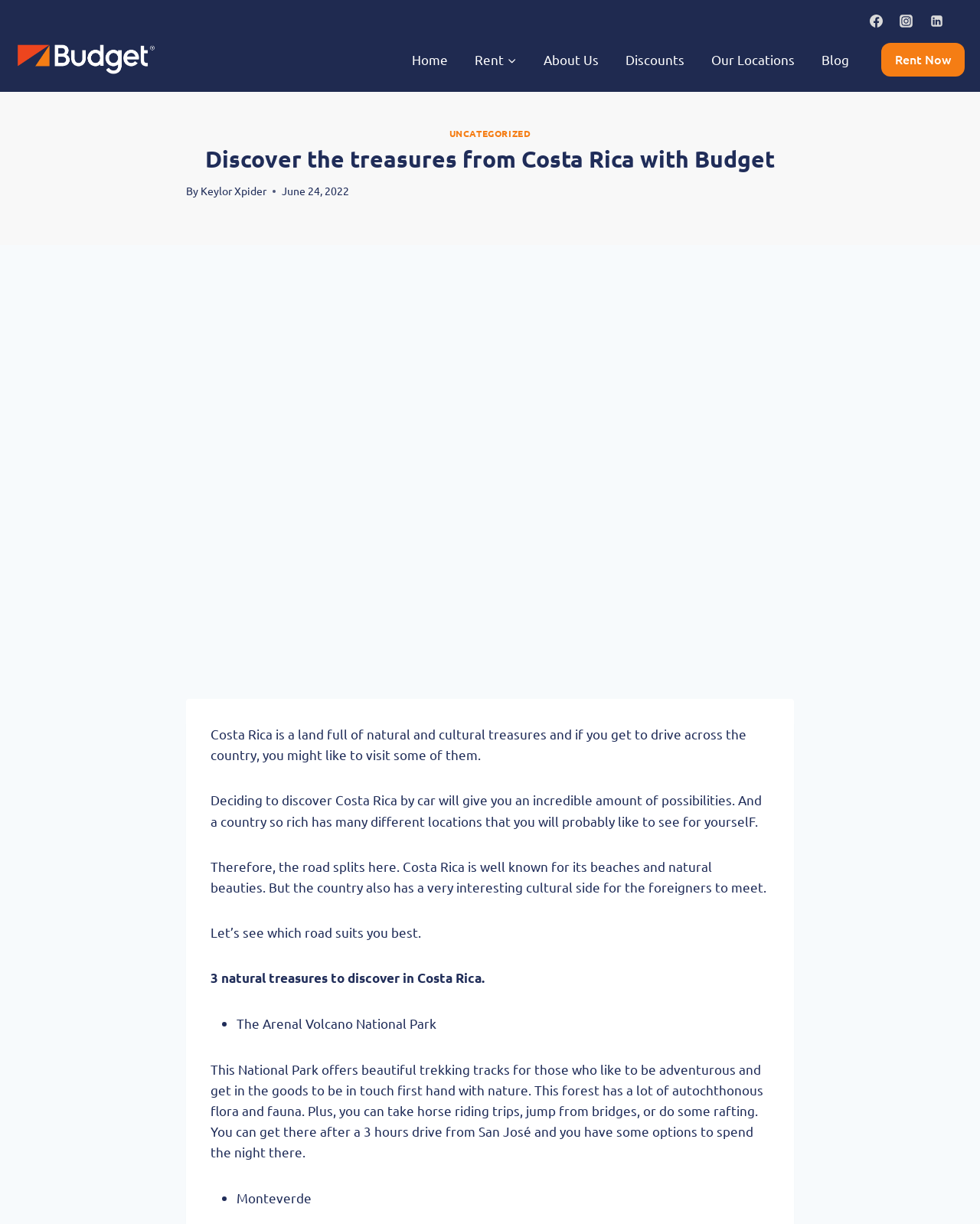Please respond to the question using a single word or phrase:
What is the name of the author of the article?

Keylor Xpider